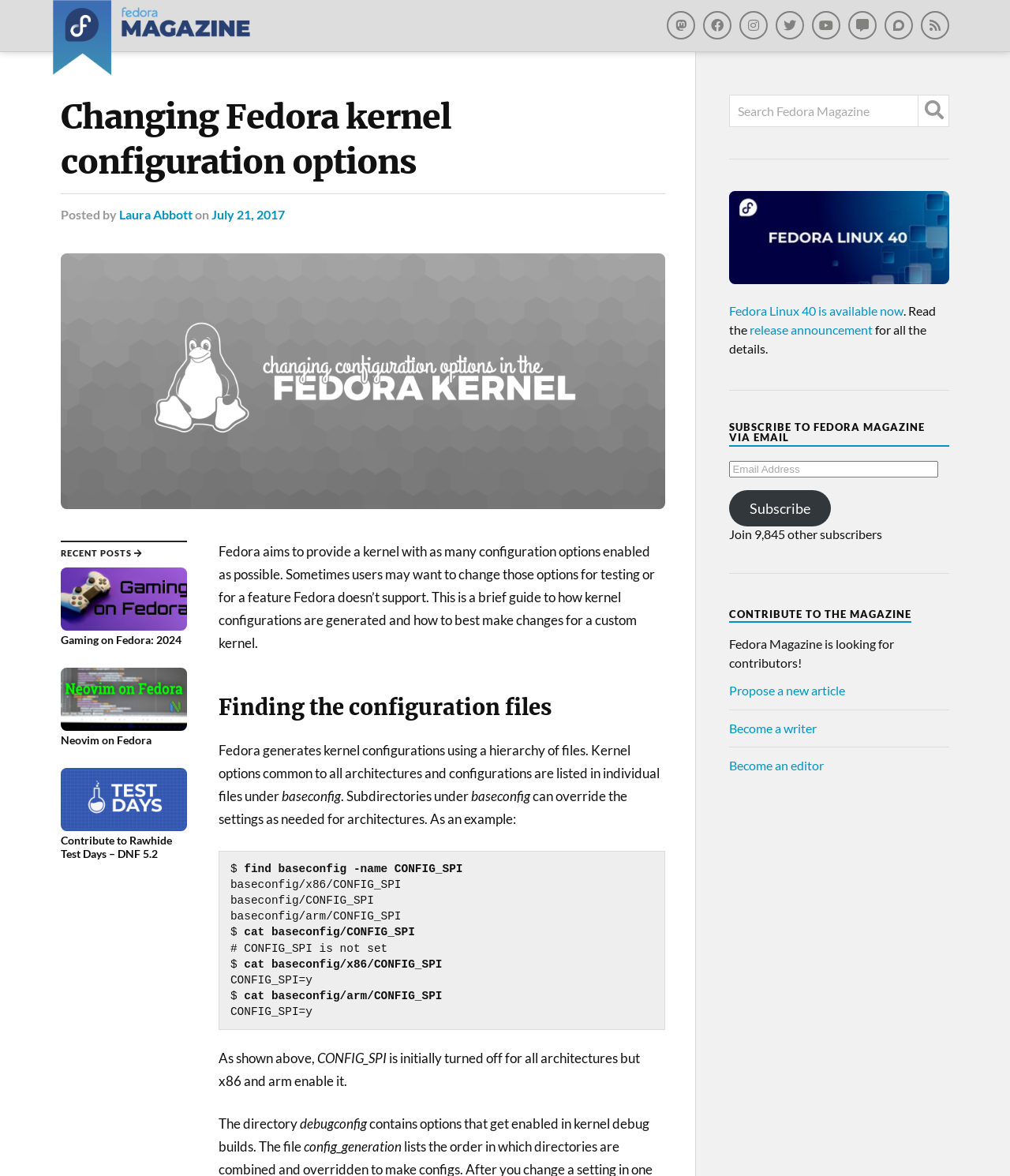Illustrate the webpage with a detailed description.

This webpage is about Fedora Magazine, a publication that provides articles and news related to Fedora, a Linux operating system. At the top of the page, there is a header section with a logo and several social media links, including Fosstodon, Meta, Instagram, Twitter, YouTube, Chat, Discourse, and RSS Feed. 

Below the header, there is a main heading that reads "Changing Fedora kernel configuration options" followed by a subheading that indicates the article was posted by Laura Abbott on July 21, 2017. 

On the left side of the page, there is a section titled "RECENT POSTS" that lists several article links, including "Gaming on Fedora: 2024", "Neovim on Fedora", and "Rawhide test day dnf 5.2 Contribute to Rawhide Test Days – DNF 5.2". 

The main content of the page is an article that explains how kernel configuration options are generated in Fedora and how to make changes for a custom kernel. The article is divided into sections, including "Finding the configuration files", which describes the hierarchy of files used to generate kernel configurations. 

There are several blocks of code examples and command-line outputs throughout the article, which illustrate how to find and modify kernel configuration files. The article also explains the role of the "baseconfig" and "debugconfig" directories in kernel configuration.

On the right side of the page, there is a search box and a button to search Fedora Magazine. Below the search box, there is a section that announces the availability of Fedora Linux 40, with a link to the release announcement. 

Further down, there is a section titled "SUBSCRIBE TO FEDORA MAGAZINE VIA EMAIL" where users can enter their email address to subscribe to the magazine. Below this section, there is a call to action to contribute to the magazine, with links to propose a new article, become a writer, or become an editor.